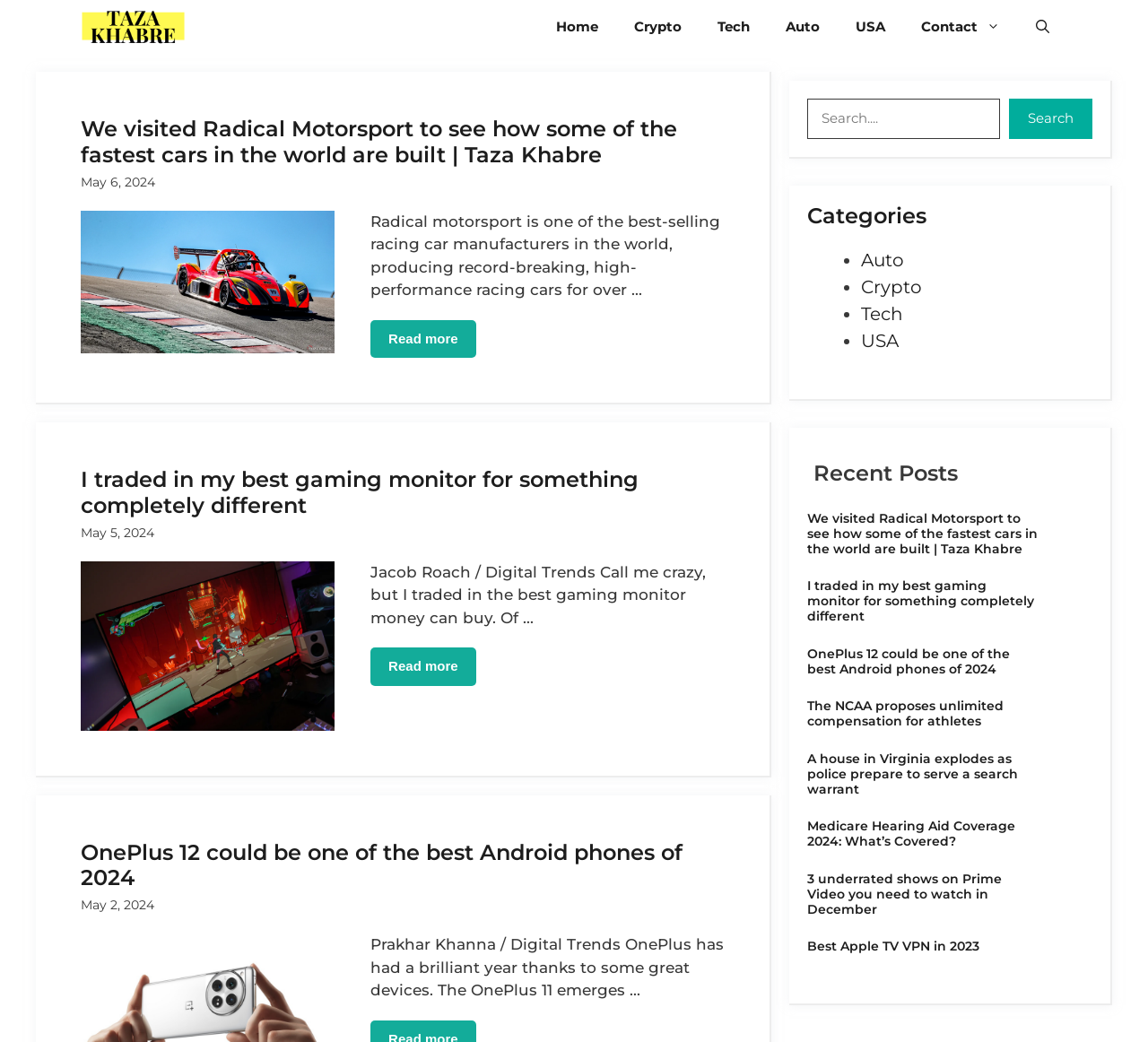Determine the bounding box coordinates for the area that needs to be clicked to fulfill this task: "Click on the 'Home' link". The coordinates must be given as four float numbers between 0 and 1, i.e., [left, top, right, bottom].

[0.469, 0.0, 0.537, 0.052]